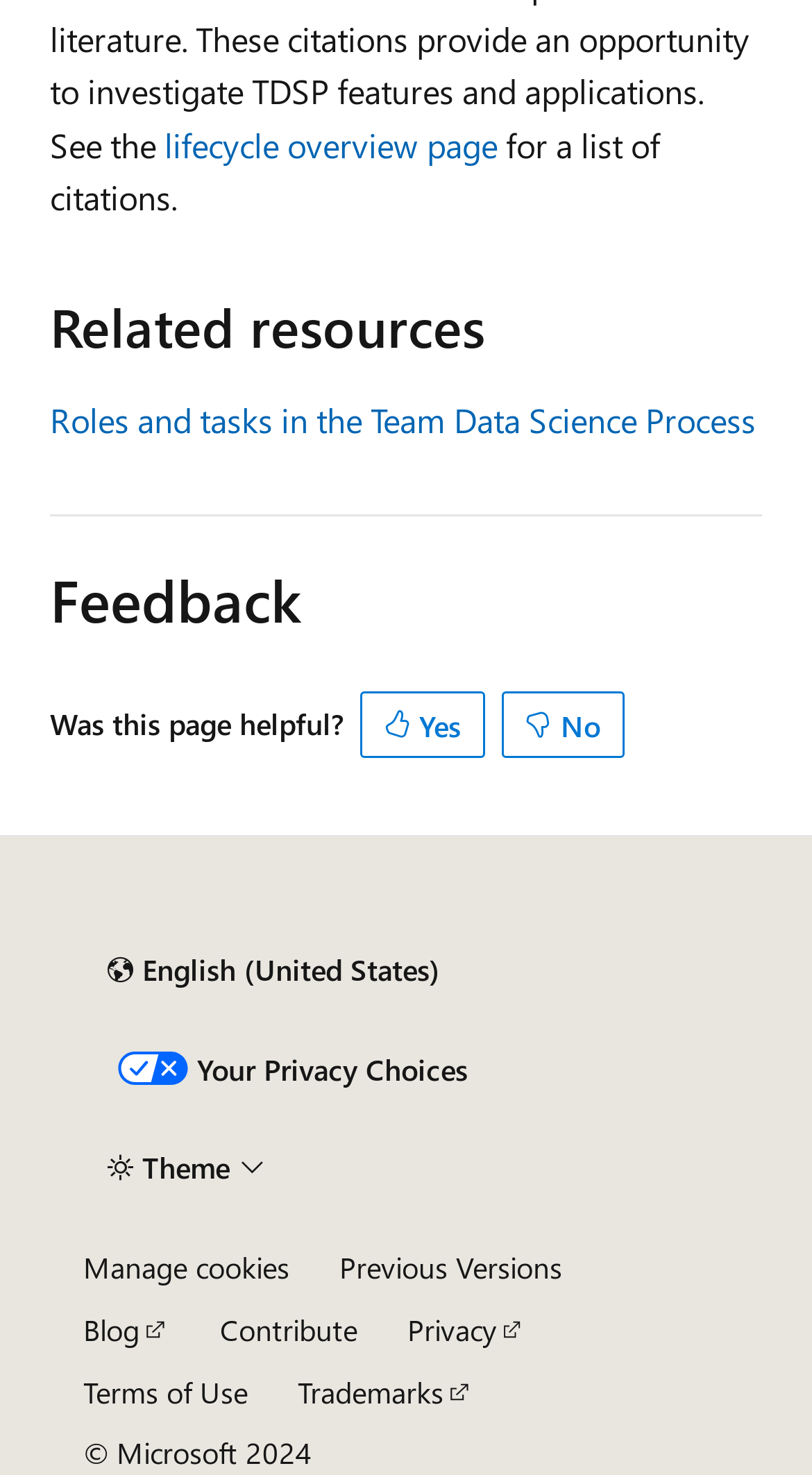Based on the element description: "English (United States)", identify the bounding box coordinates for this UI element. The coordinates must be four float numbers between 0 and 1, listed as [left, top, right, bottom].

[0.103, 0.635, 0.571, 0.68]